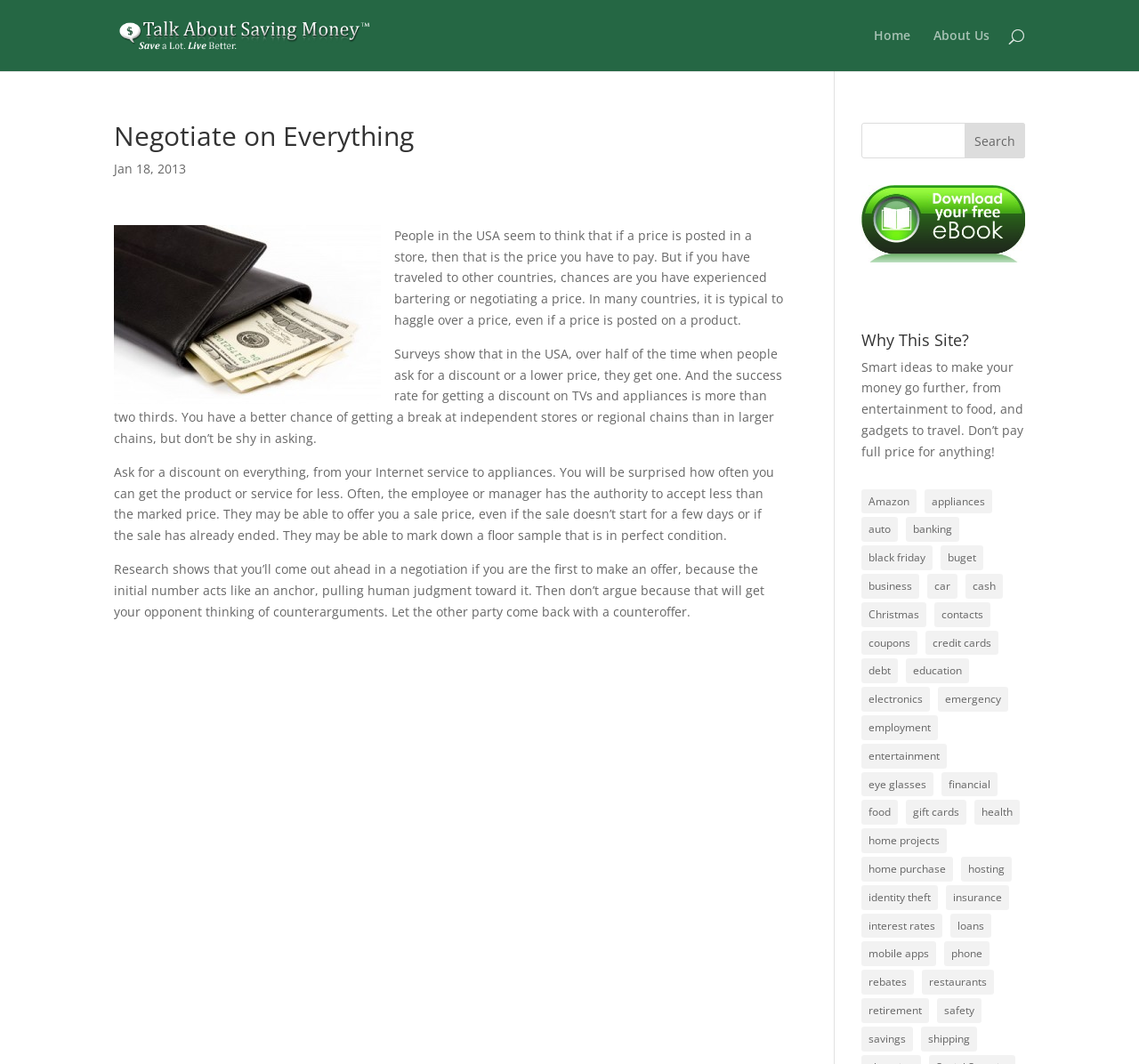Please locate the bounding box coordinates of the element's region that needs to be clicked to follow the instruction: "Search for something". The bounding box coordinates should be provided as four float numbers between 0 and 1, i.e., [left, top, right, bottom].

[0.756, 0.115, 0.9, 0.149]